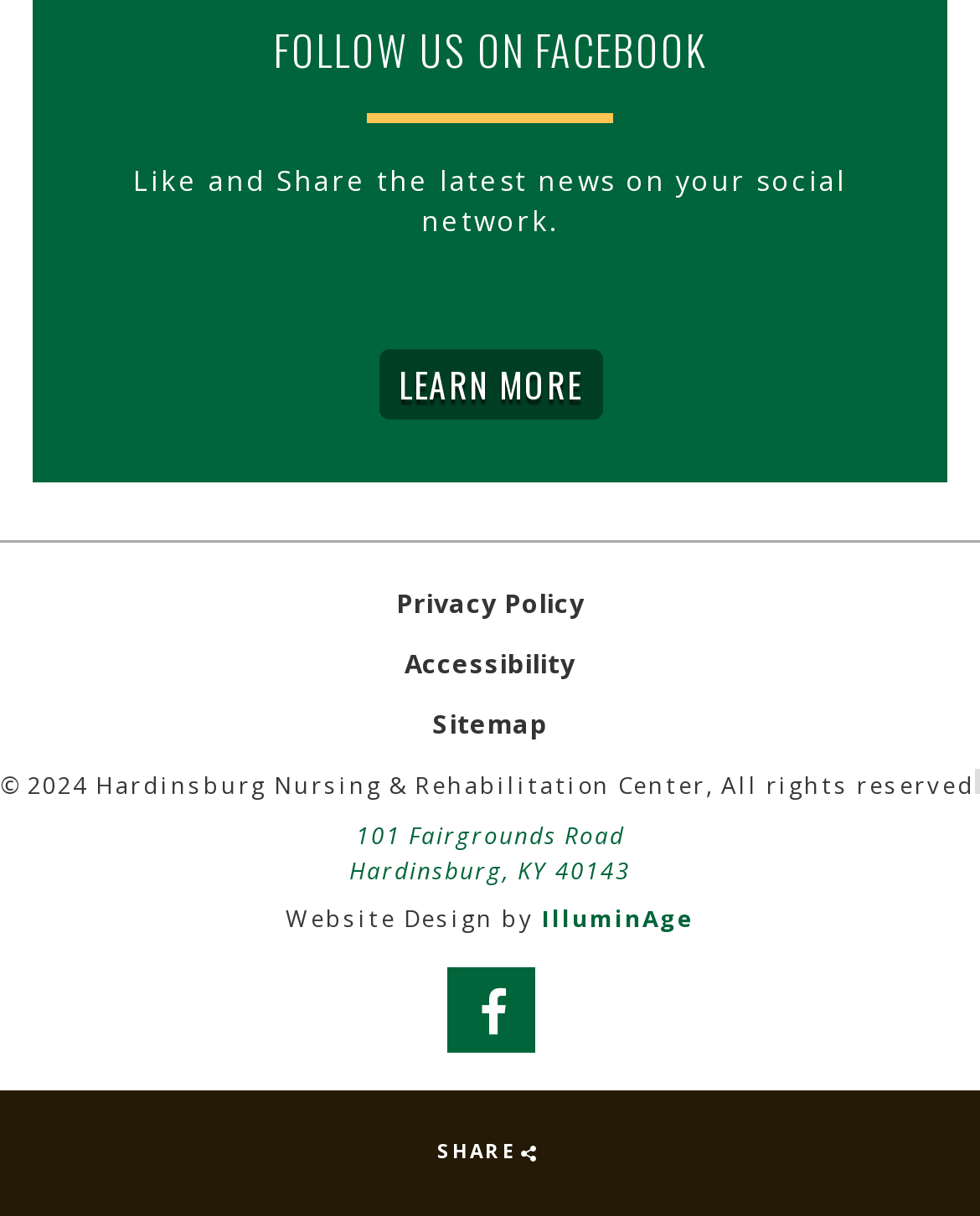Locate the bounding box coordinates of the element you need to click to accomplish the task described by this instruction: "View privacy policy".

[0.404, 0.481, 0.596, 0.51]